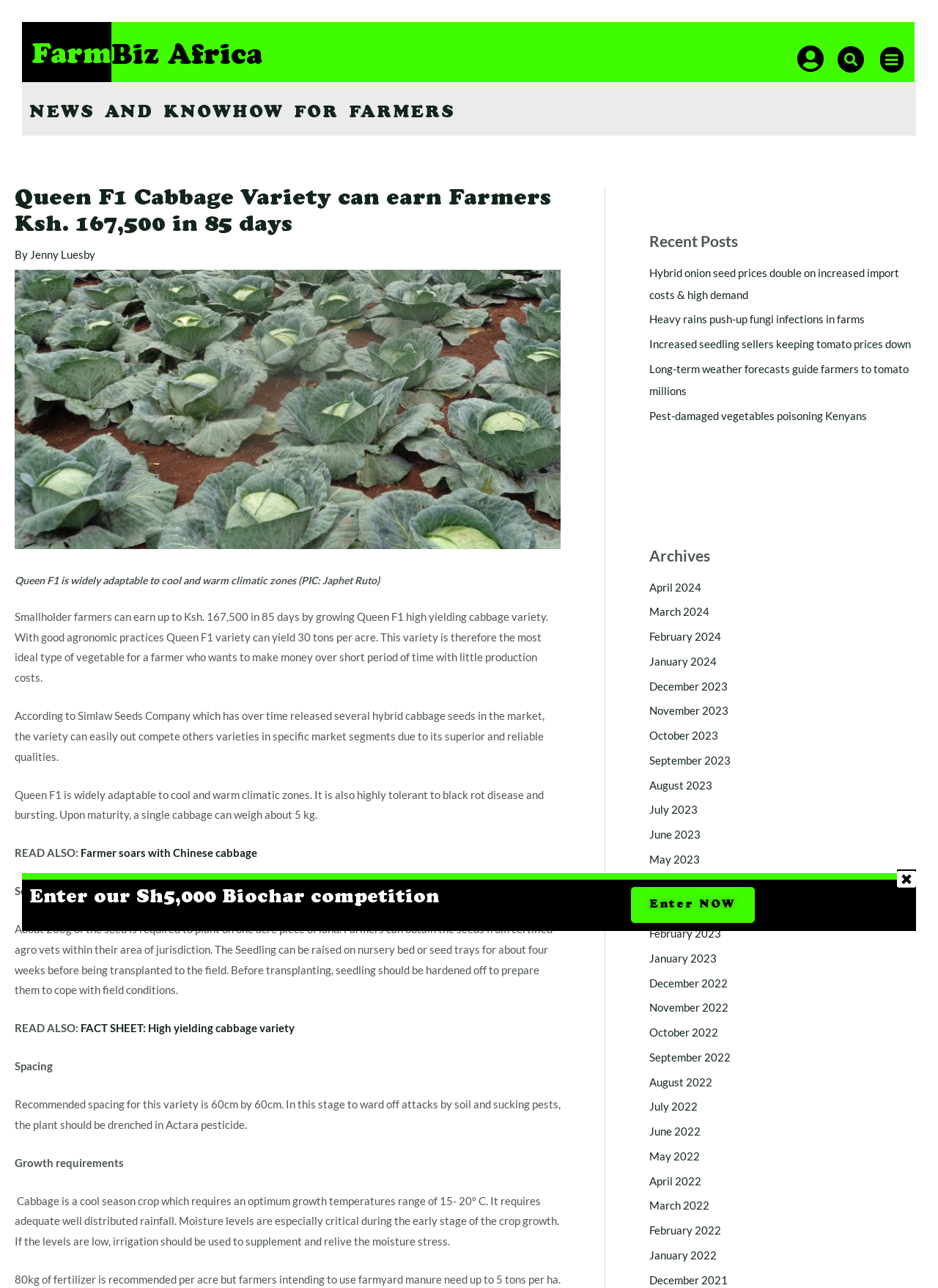Based on the element description: "Pest-damaged vegetables poisoning Kenyans", identify the UI element and provide its bounding box coordinates. Use four float numbers between 0 and 1, [left, top, right, bottom].

[0.692, 0.317, 0.924, 0.328]